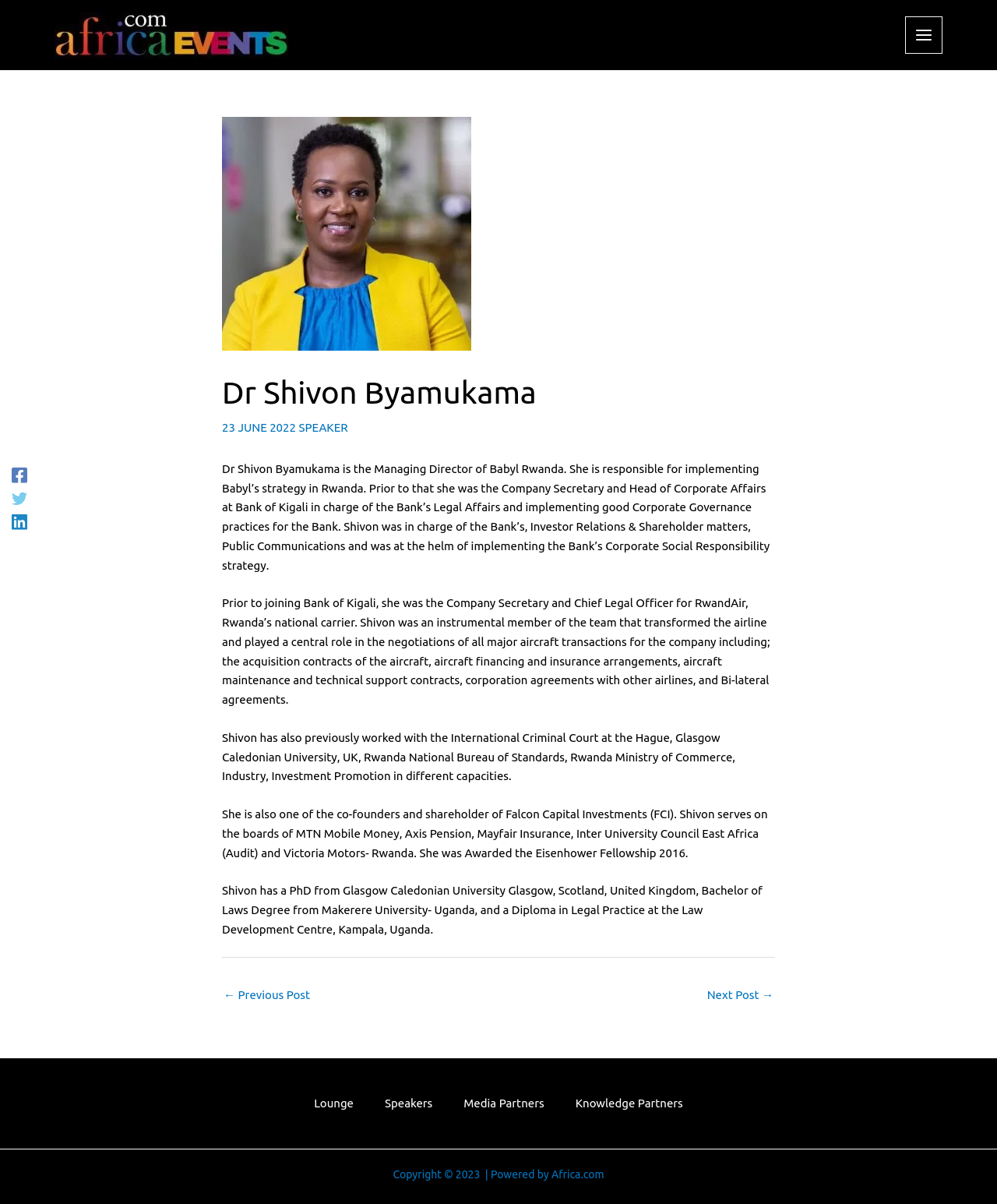Where did Dr Shivon Byamukama obtain her PhD?
Using the image as a reference, answer the question in detail.

According to the webpage, Dr Shivon Byamukama's educational background is mentioned, which includes a PhD from Glasgow Caledonian University, Glasgow, Scotland, United Kingdom.